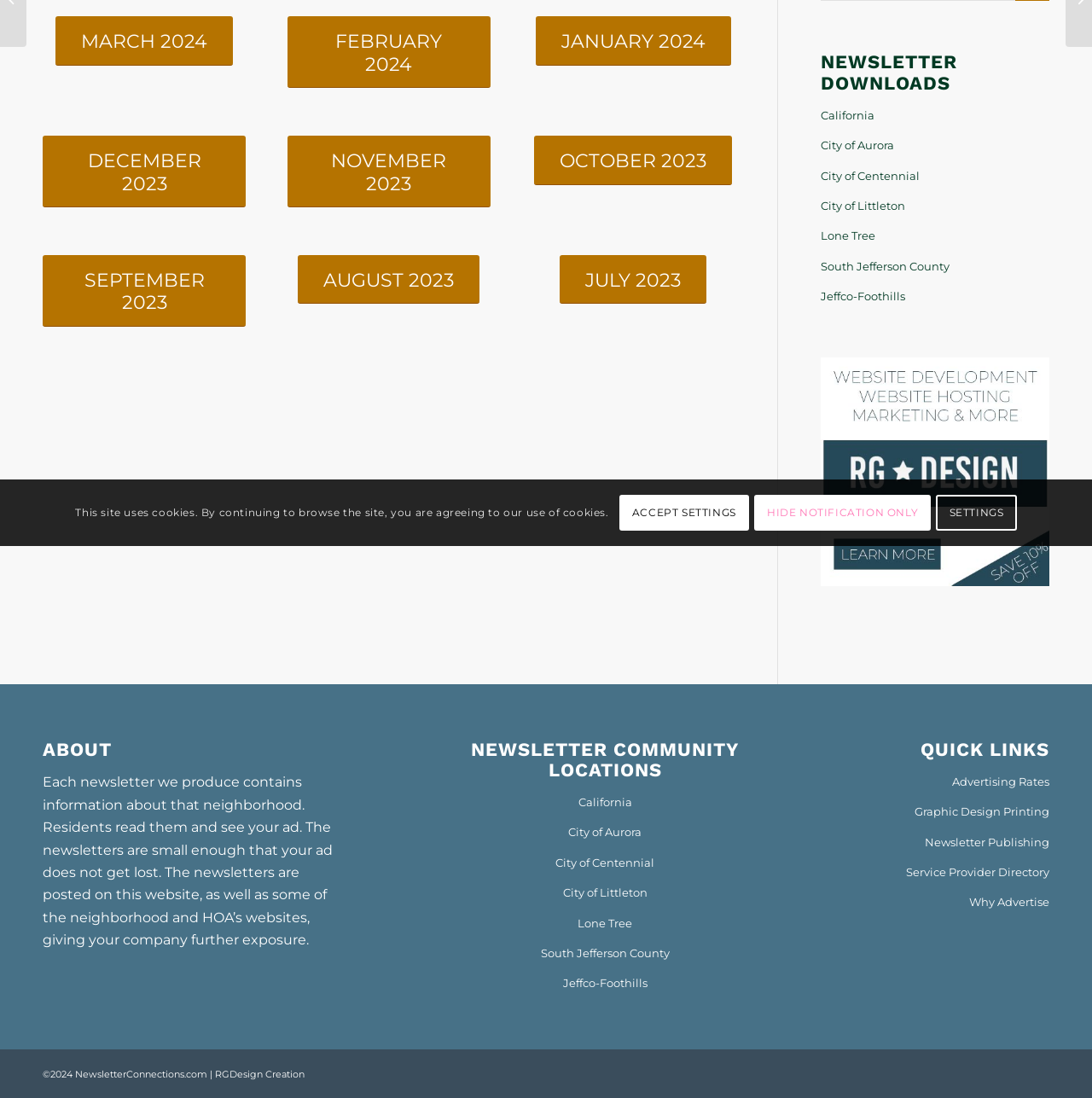Please locate the UI element described by "Accept settings" and provide its bounding box coordinates.

[0.567, 0.451, 0.686, 0.484]